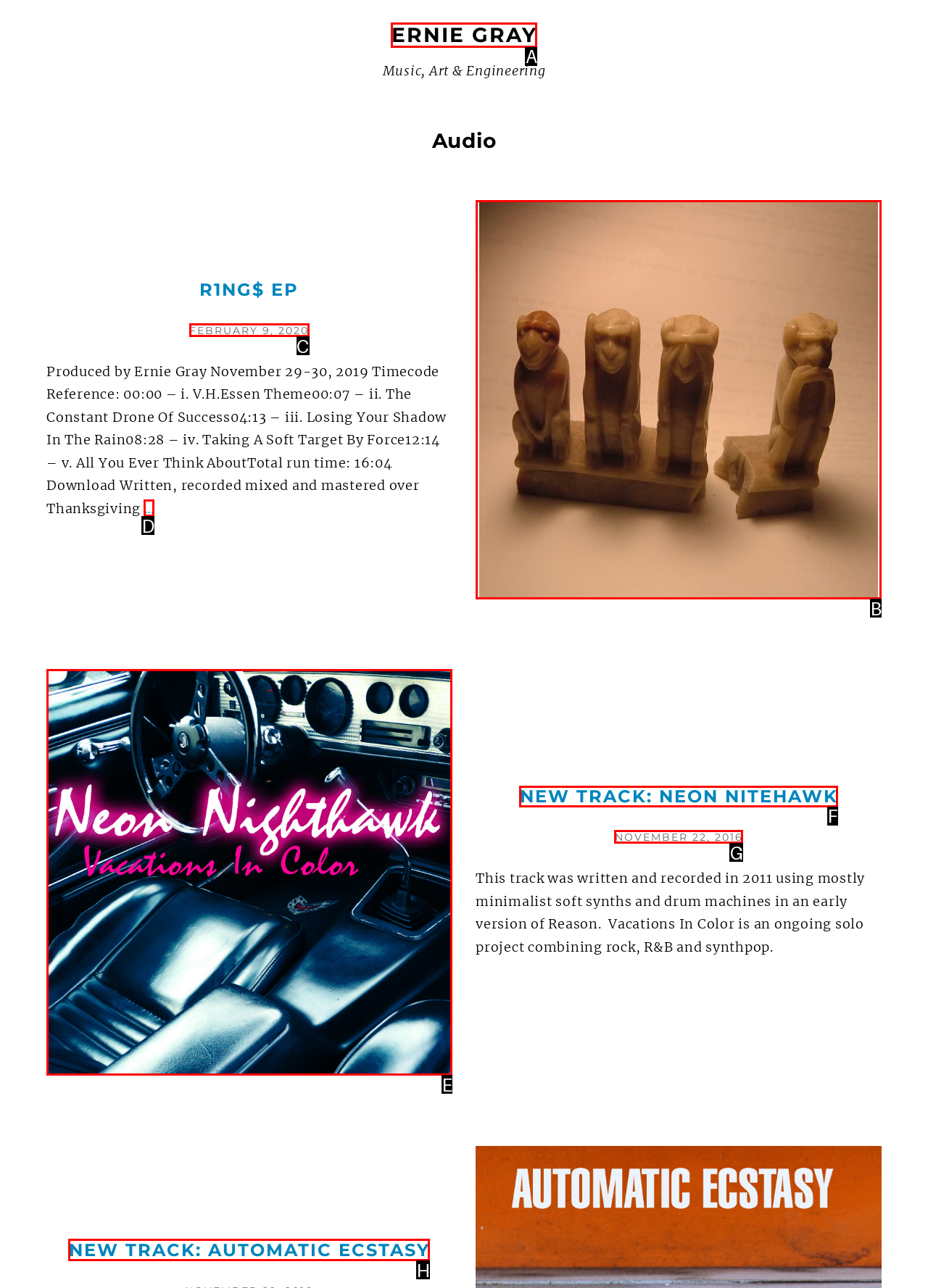Which lettered option should be clicked to achieve the task: View NEW TRACK: AUTOMATIC ECSTASY? Choose from the given choices.

H